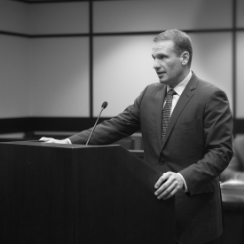Use a single word or phrase to answer the question:
What is the man's profession?

Litigator